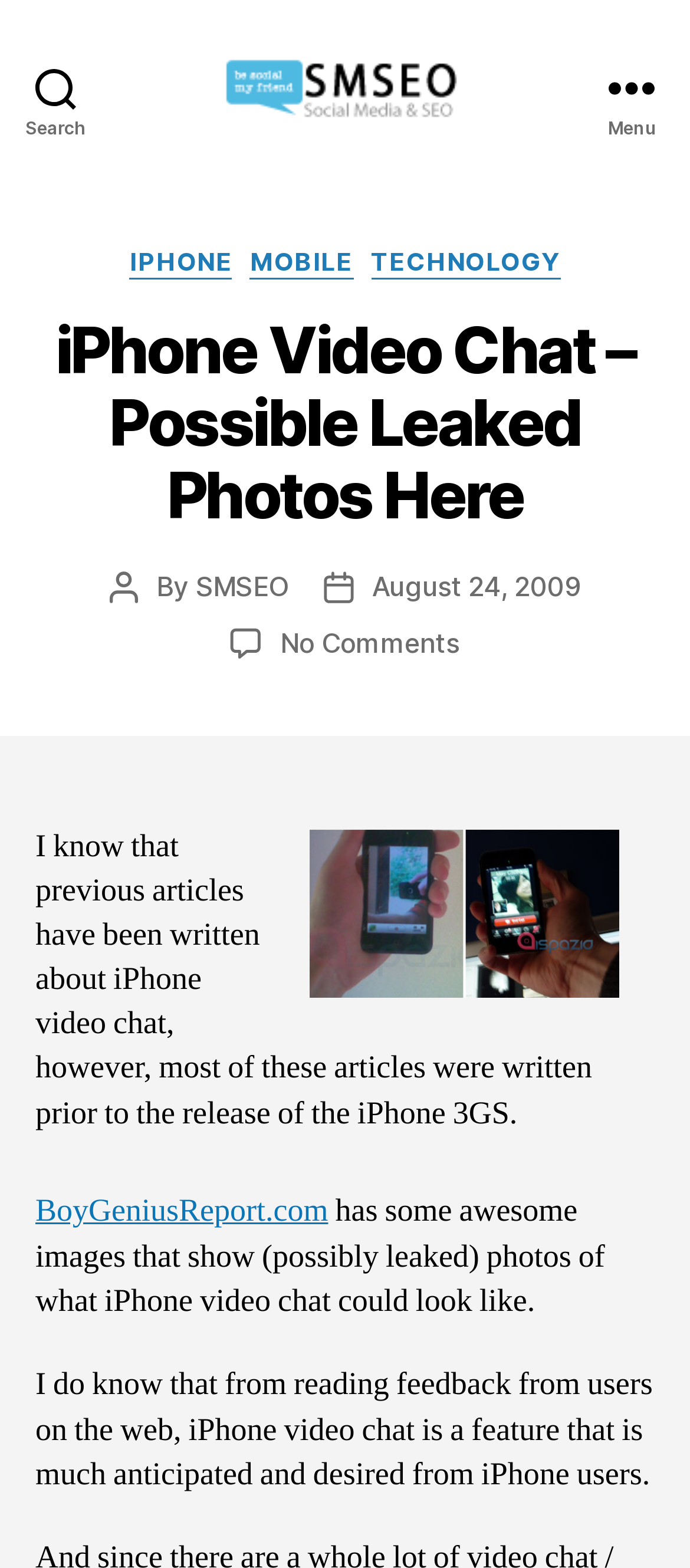Respond to the following query with just one word or a short phrase: 
What is the feature that iPhone users are anticipating?

iPhone video chat